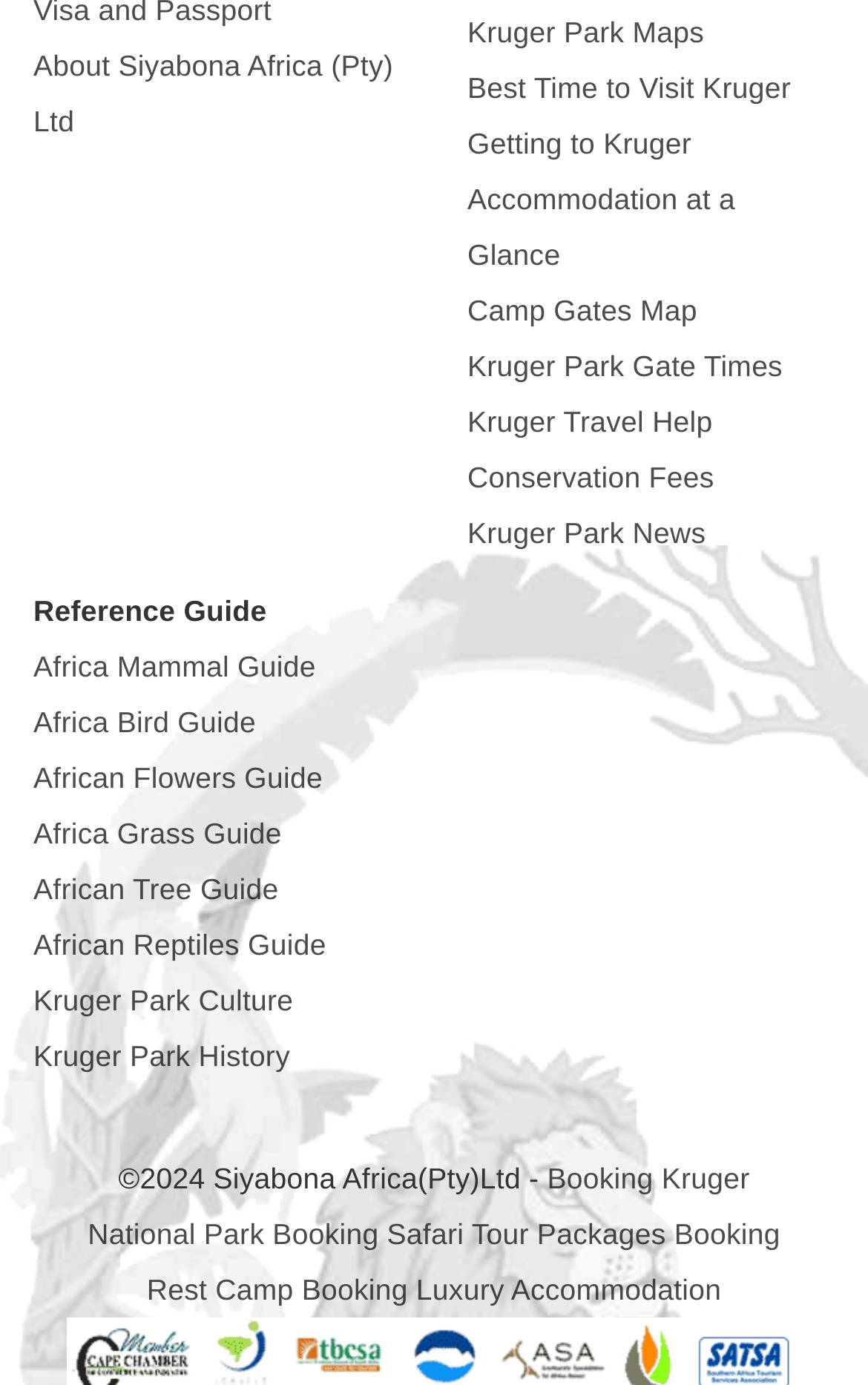Please locate the clickable area by providing the bounding box coordinates to follow this instruction: "Explore Kruger Park Maps".

[0.538, 0.012, 0.811, 0.036]